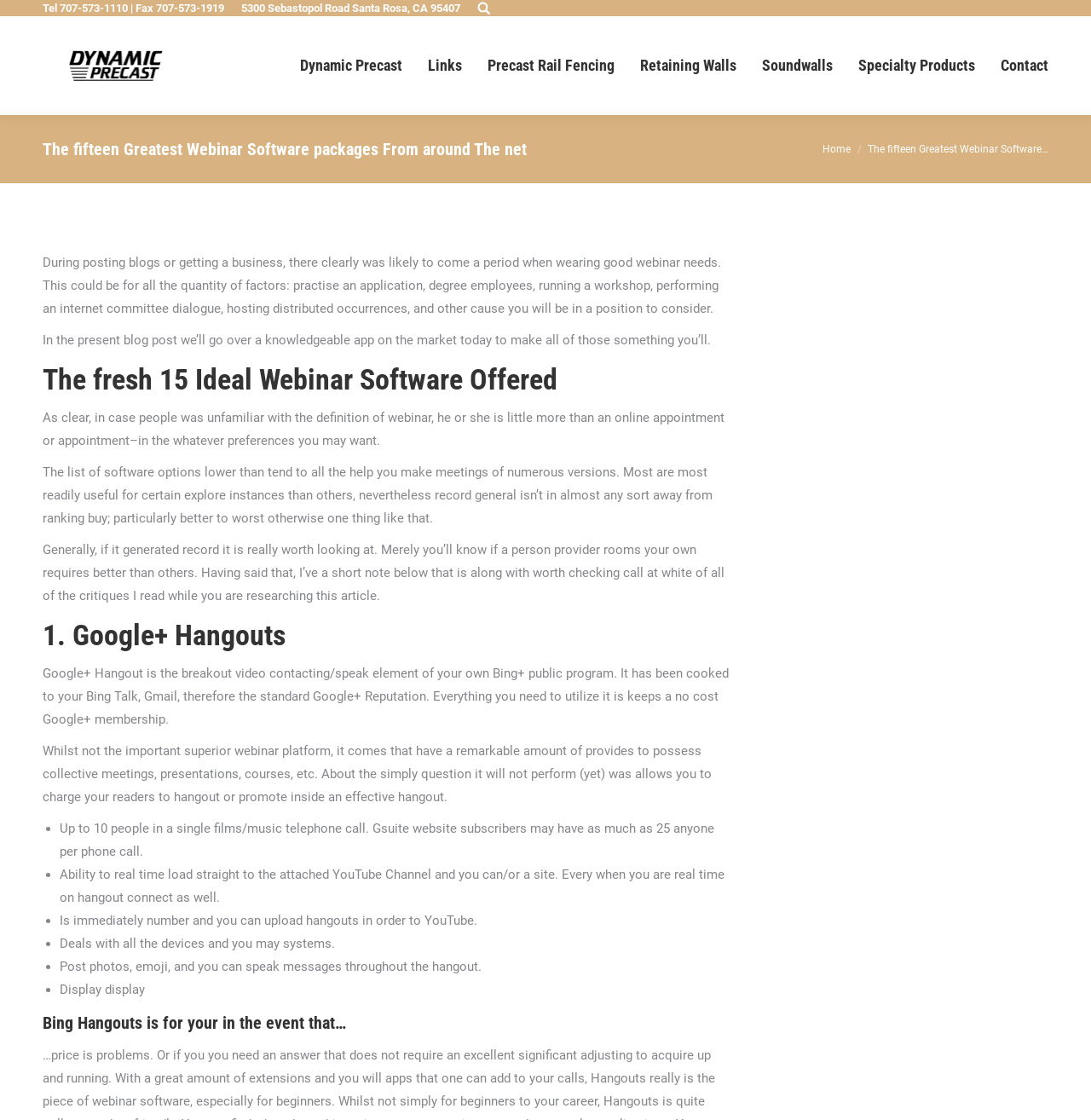Extract the bounding box of the UI element described as: "Precast Rail Fencing".

[0.447, 0.014, 0.563, 0.103]